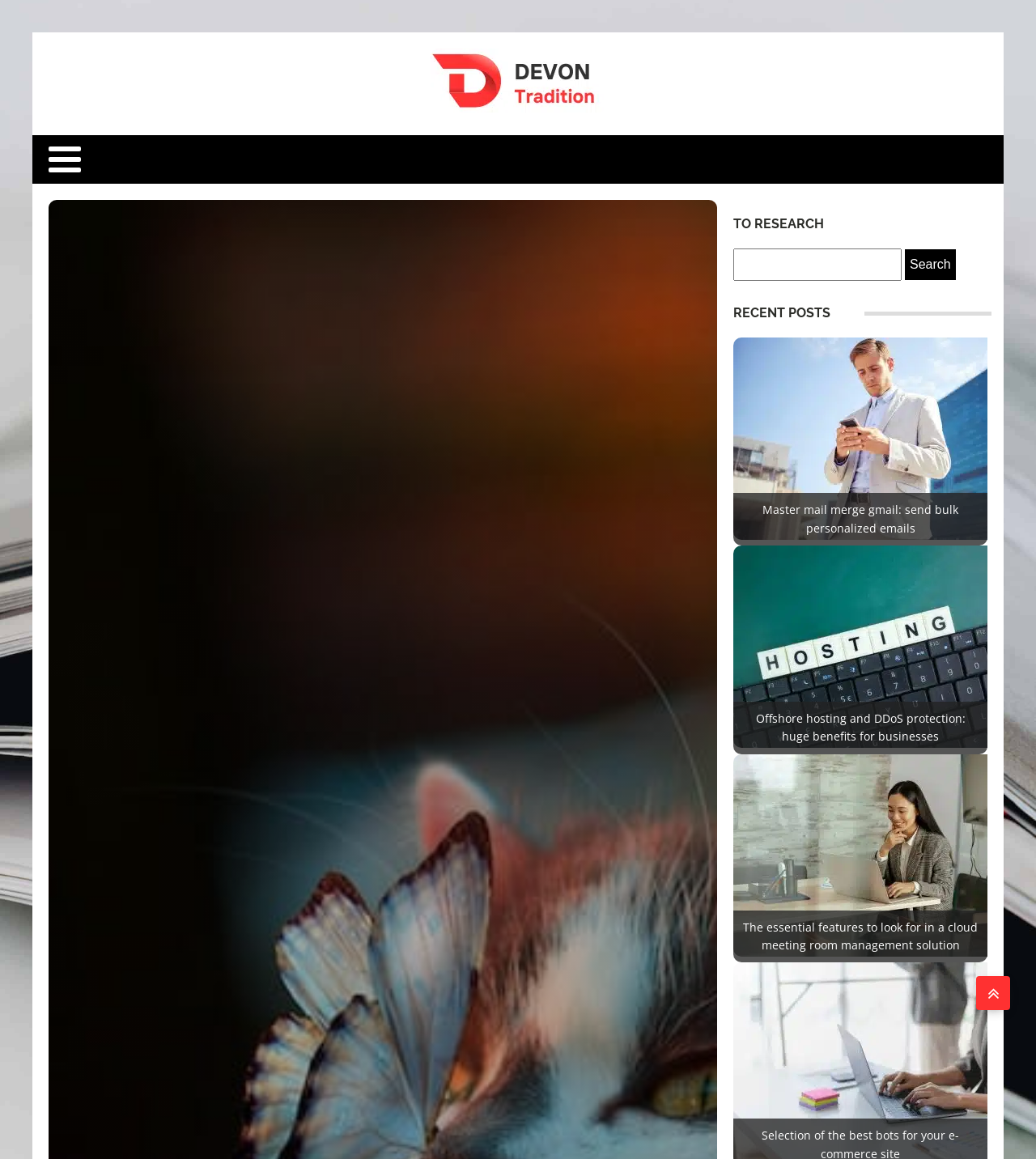Offer a detailed account of what is visible on the webpage.

The webpage appears to be a blog or article page focused on pet care, specifically discussing dehydration in cats. At the top, there is a prominent link with a heading "How can you tell if your cat is dehydrated?" which suggests the main topic of the page.

On the top-right side, there is a search bar with a label "Search for:" and a button to initiate the search. Below the search bar, there are several headings and links categorized under "TO RESEARCH" and "RECENT POSTS". The "TO RESEARCH" section has a single link, while the "RECENT POSTS" section lists four links to different articles, including "Master mail merge gmail: send bulk personalized emails", "Offshore hosting and DDoS protection: huge benefits for businesses", and "The essential features to look for in a cloud meeting room management solution".

At the bottom-right corner, there is a small icon represented by an upward-pointing arrow, which may be a button to scroll up or navigate to the top of the page.